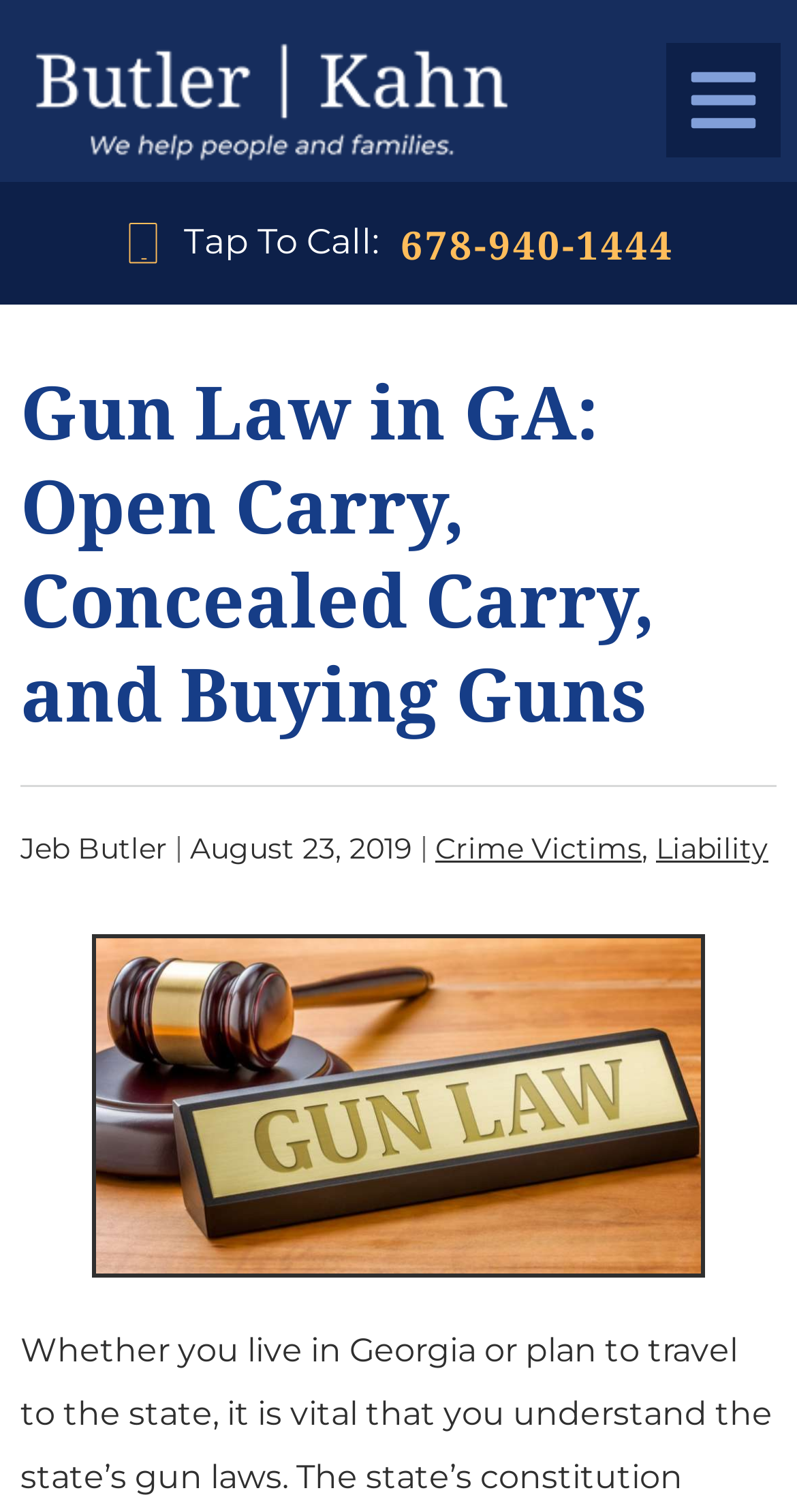Who is the author of the article?
Please give a detailed answer to the question using the information shown in the image.

I found the author's name by looking at the StaticText element with the text 'Jeb Butler' which is located below the main heading.